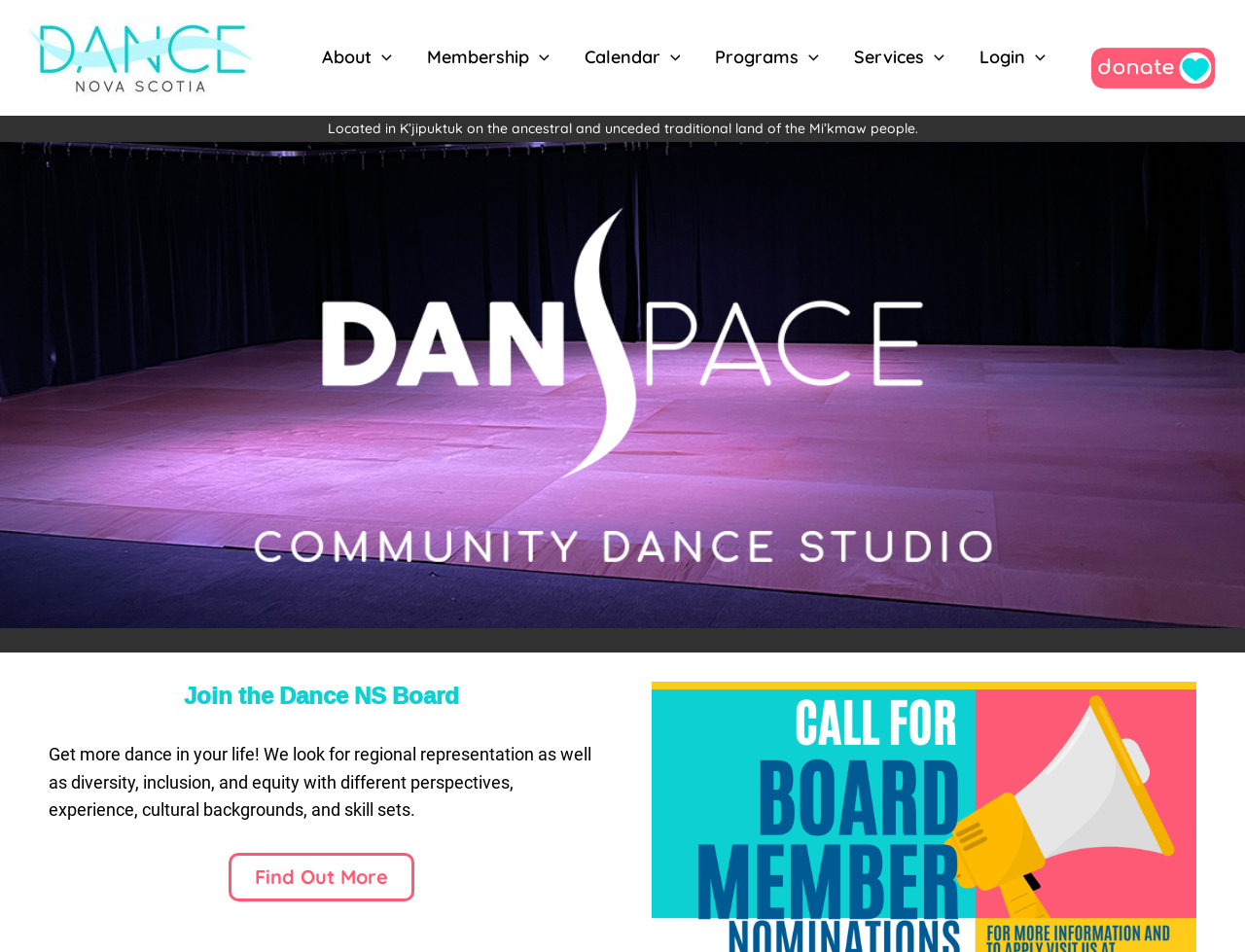Please provide the bounding box coordinates in the format (top-left x, top-left y, bottom-right x, bottom-right y). Remember, all values are floating point numbers between 0 and 1. What is the bounding box coordinate of the region described as: alt="Dance Nova Scotia"

[0.016, 0.048, 0.211, 0.07]